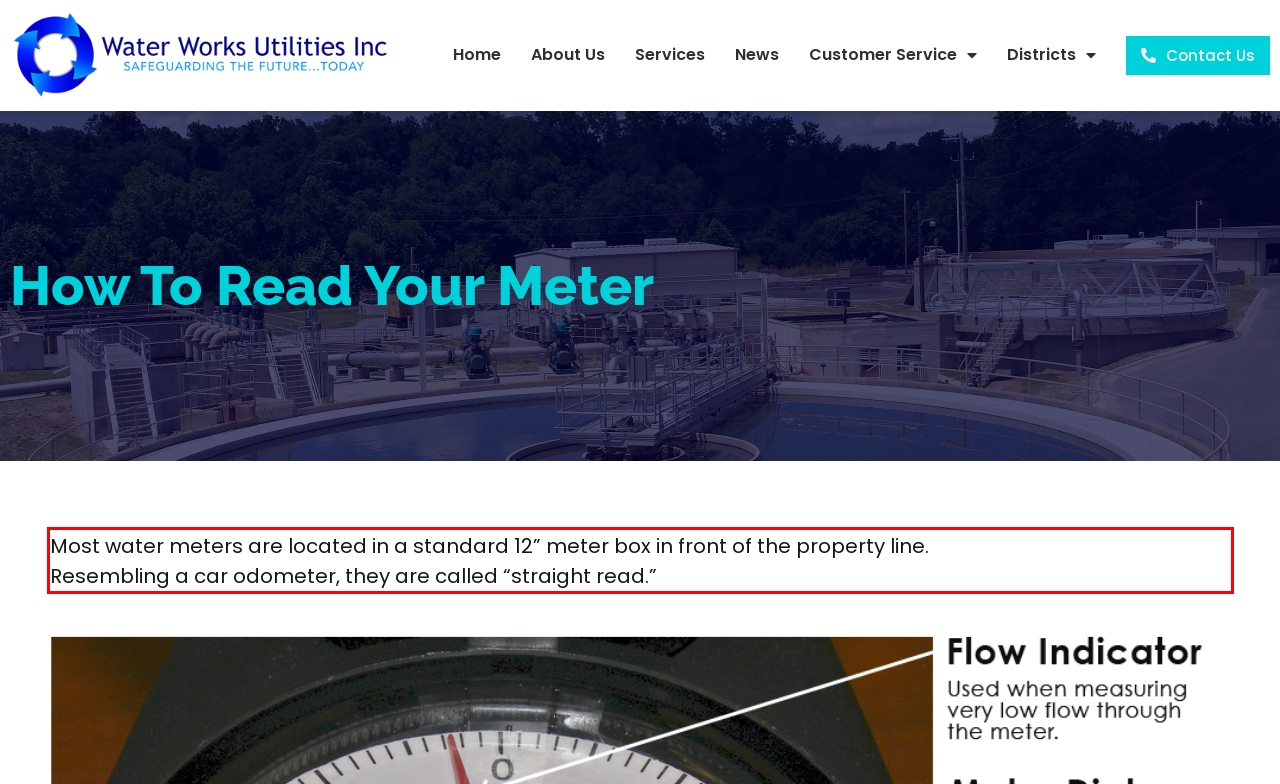You are provided with a webpage screenshot that includes a red rectangle bounding box. Extract the text content from within the bounding box using OCR.

Most water meters are located in a standard 12” meter box in front of the property line. Resembling a car odometer, they are called “straight read.”